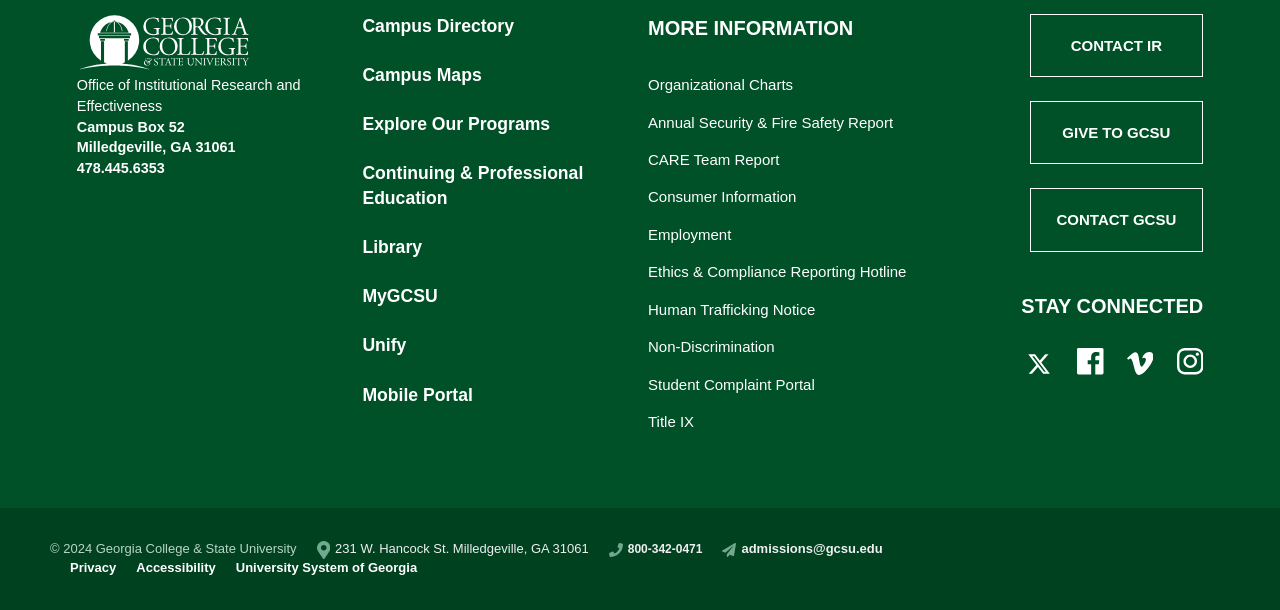Indicate the bounding box coordinates of the element that must be clicked to execute the instruction: "Explore the Continuing & Professional Education". The coordinates should be given as four float numbers between 0 and 1, i.e., [left, top, right, bottom].

[0.283, 0.267, 0.456, 0.341]